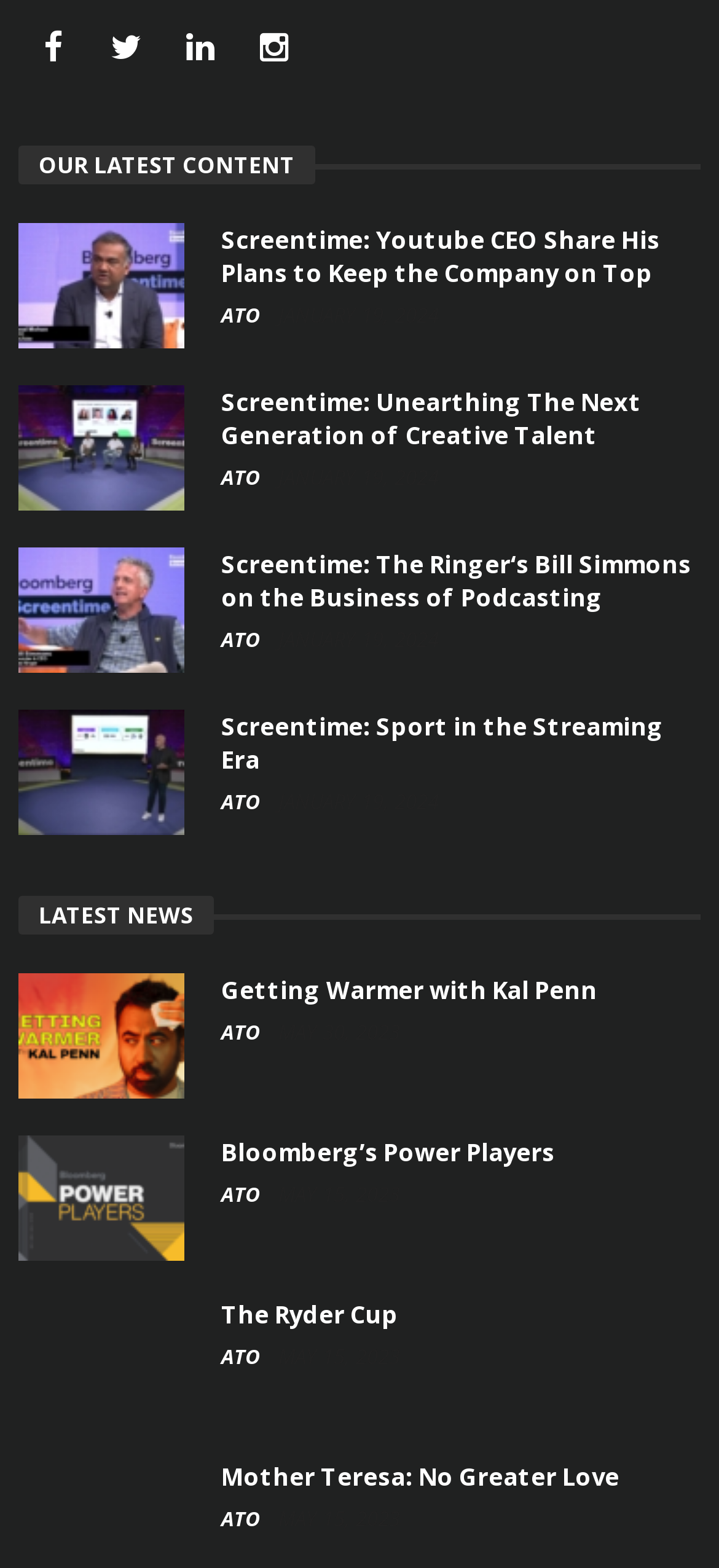Locate the bounding box for the described UI element: "Bloomberg’s Power Players". Ensure the coordinates are four float numbers between 0 and 1, formatted as [left, top, right, bottom].

[0.308, 0.724, 0.772, 0.745]